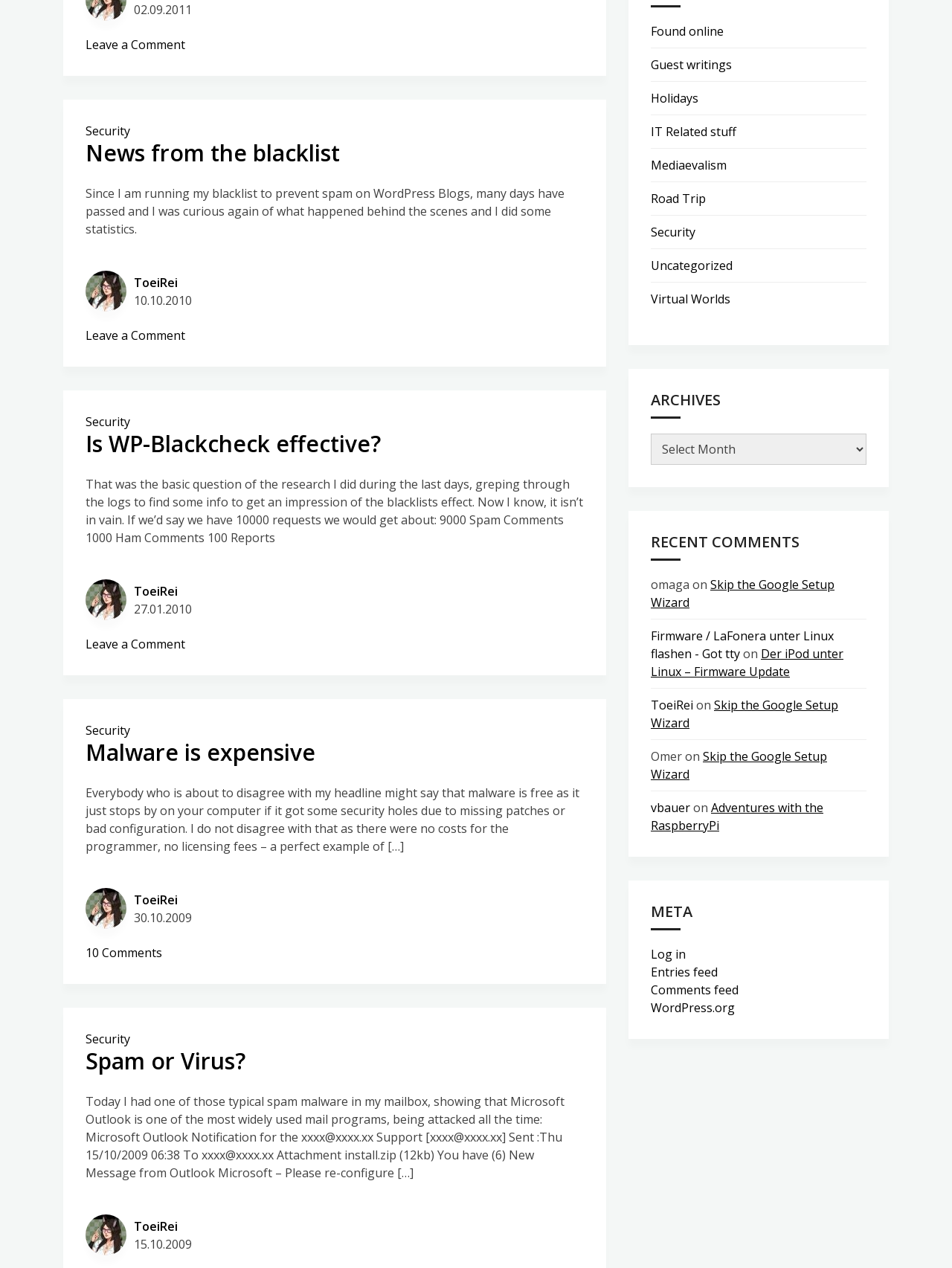Identify the bounding box for the described UI element: "Entries feed".

[0.684, 0.76, 0.754, 0.773]